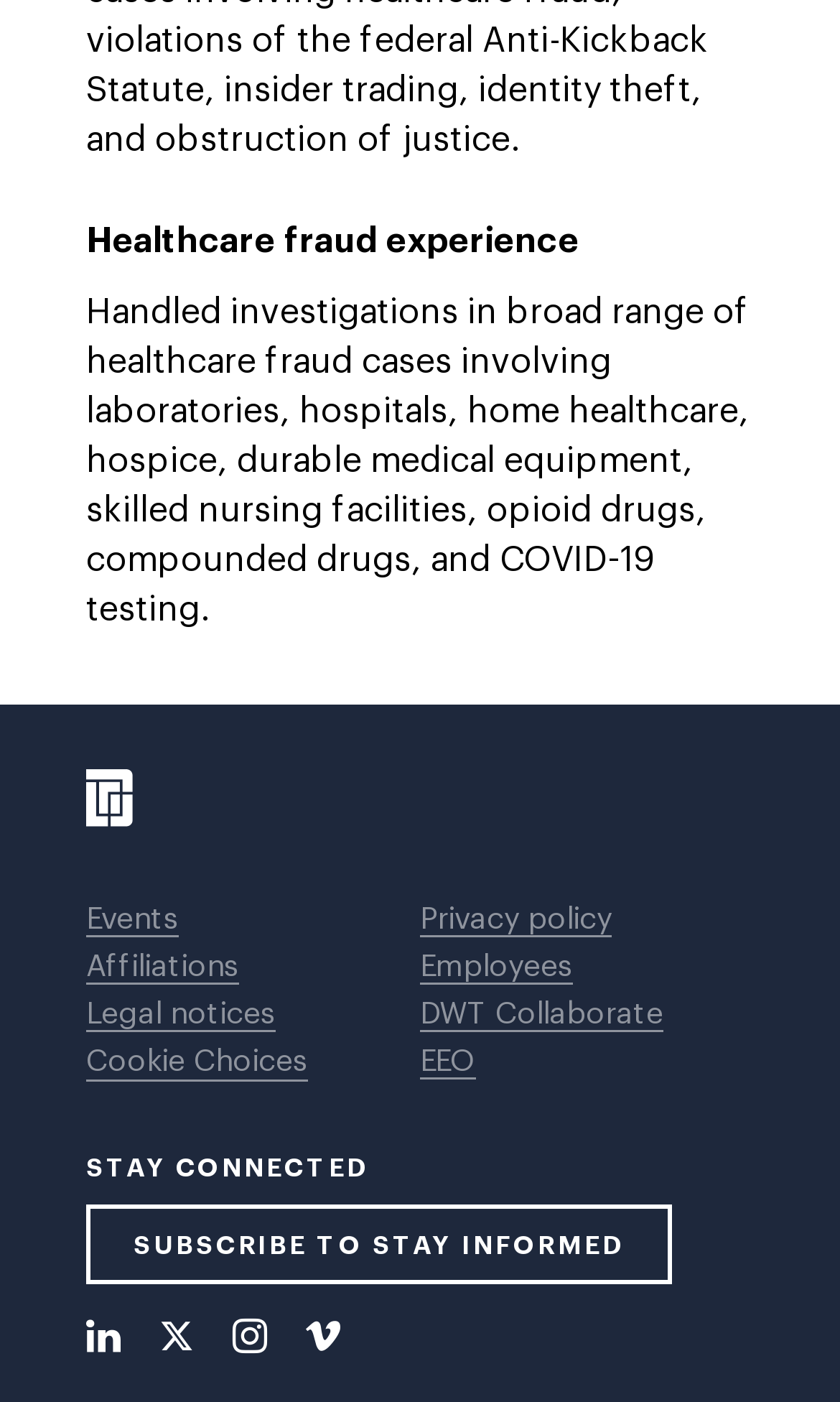Give a concise answer using only one word or phrase for this question:
What is the topic of the main content?

Healthcare fraud experience